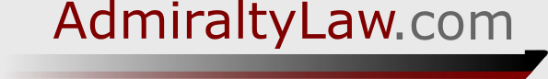What is the focus of the website?
Analyze the screenshot and provide a detailed answer to the question.

The website AdmiraltyLaw.com is dedicated to maritime legal matters, specifically focusing on admiralty law, and provides insights and information relevant to maritime law practitioners and scholars.